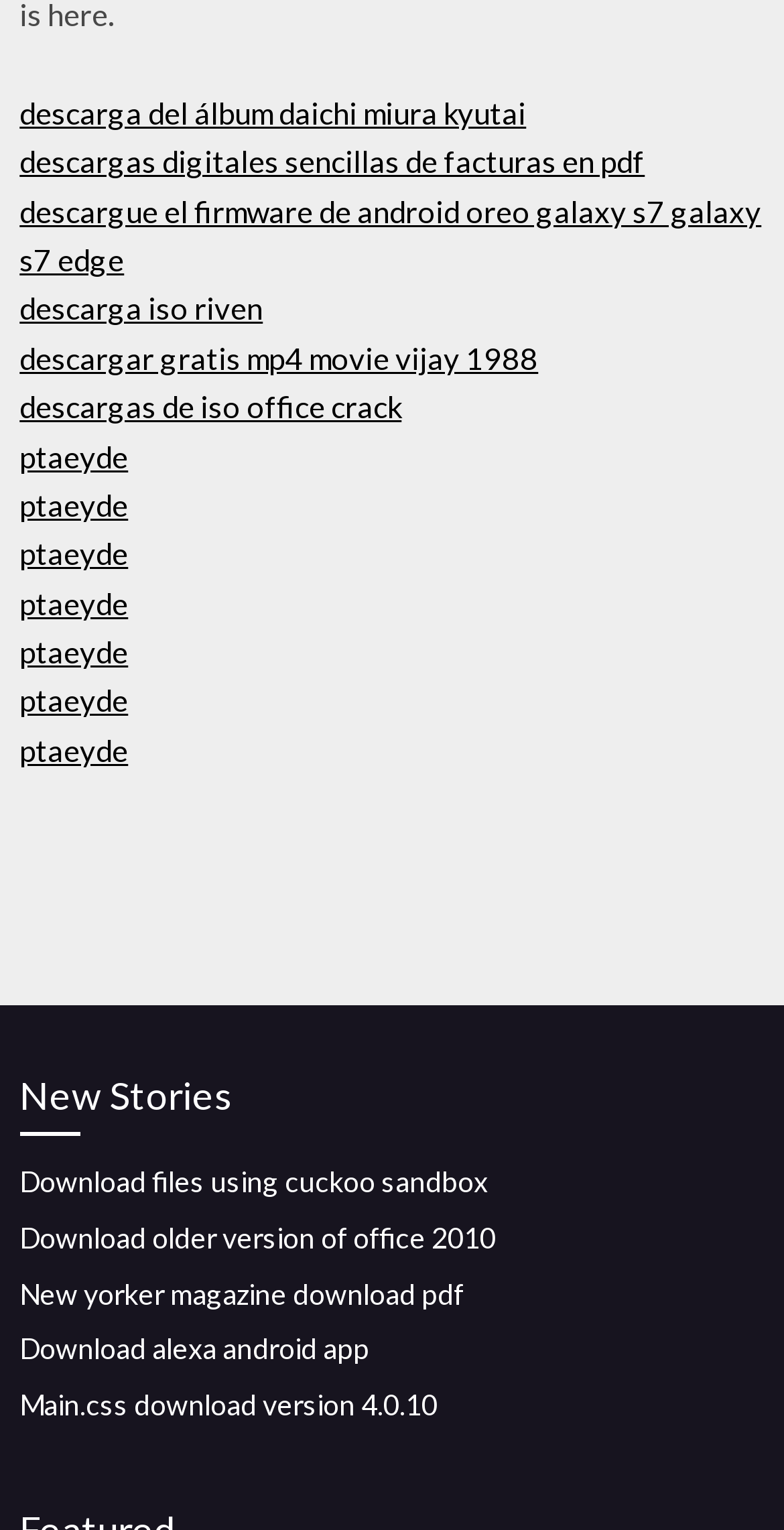Show me the bounding box coordinates of the clickable region to achieve the task as per the instruction: "Read New Yorker magazine in PDF".

[0.025, 0.834, 0.592, 0.856]